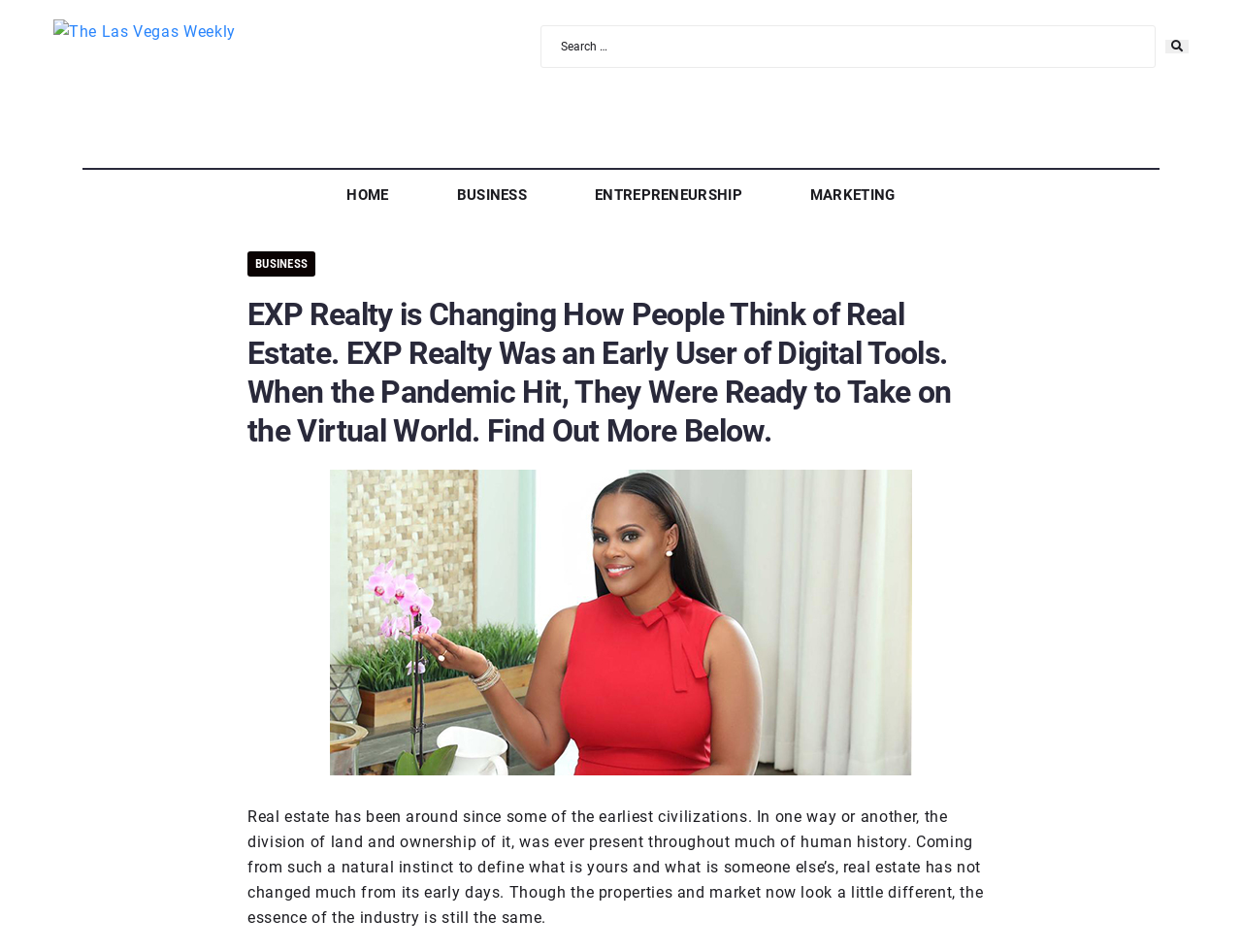What is the website about?
Please look at the screenshot and answer in one word or a short phrase.

Real Estate